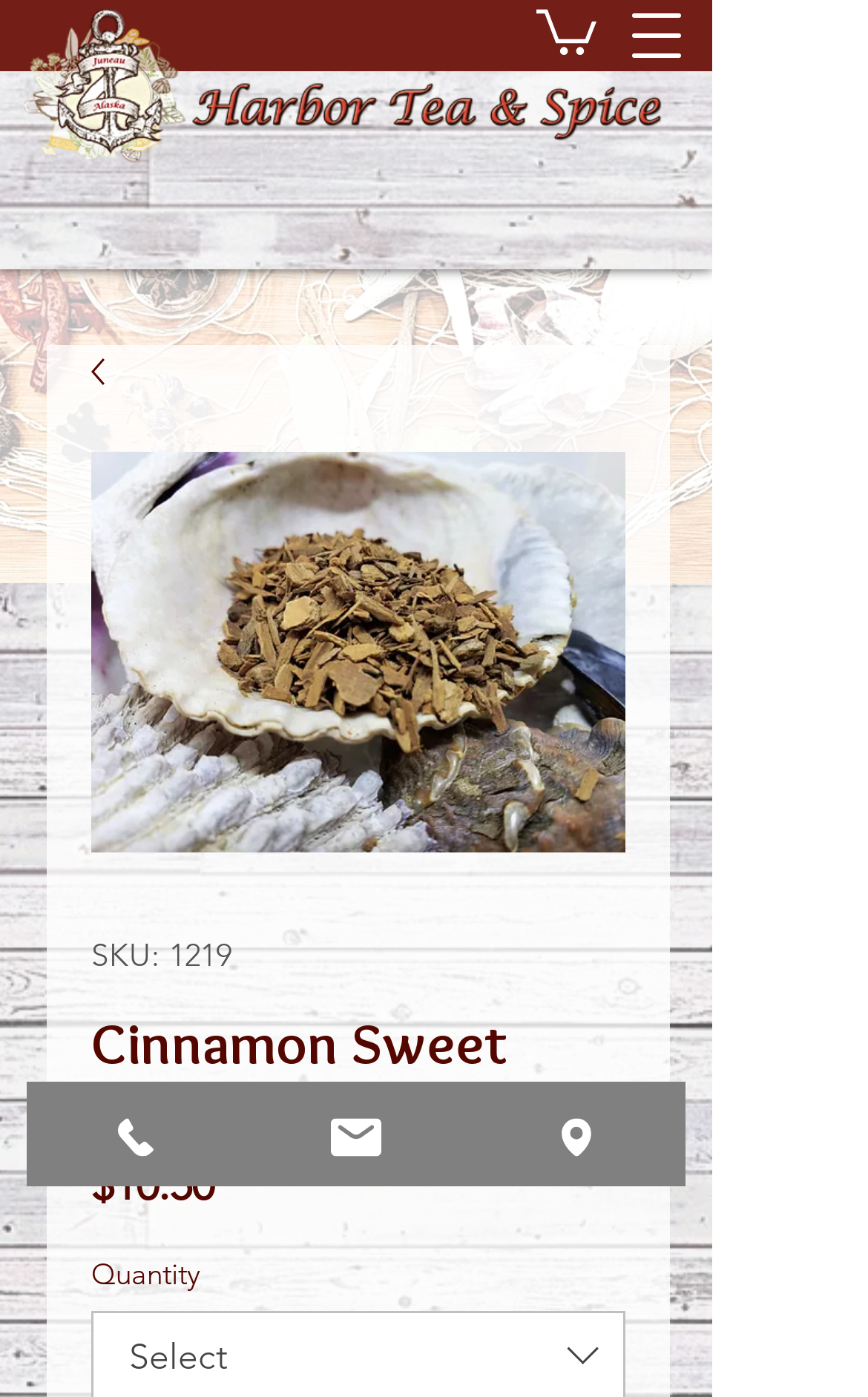What is the image above the product name?
Using the visual information, reply with a single word or short phrase.

Full Anchor